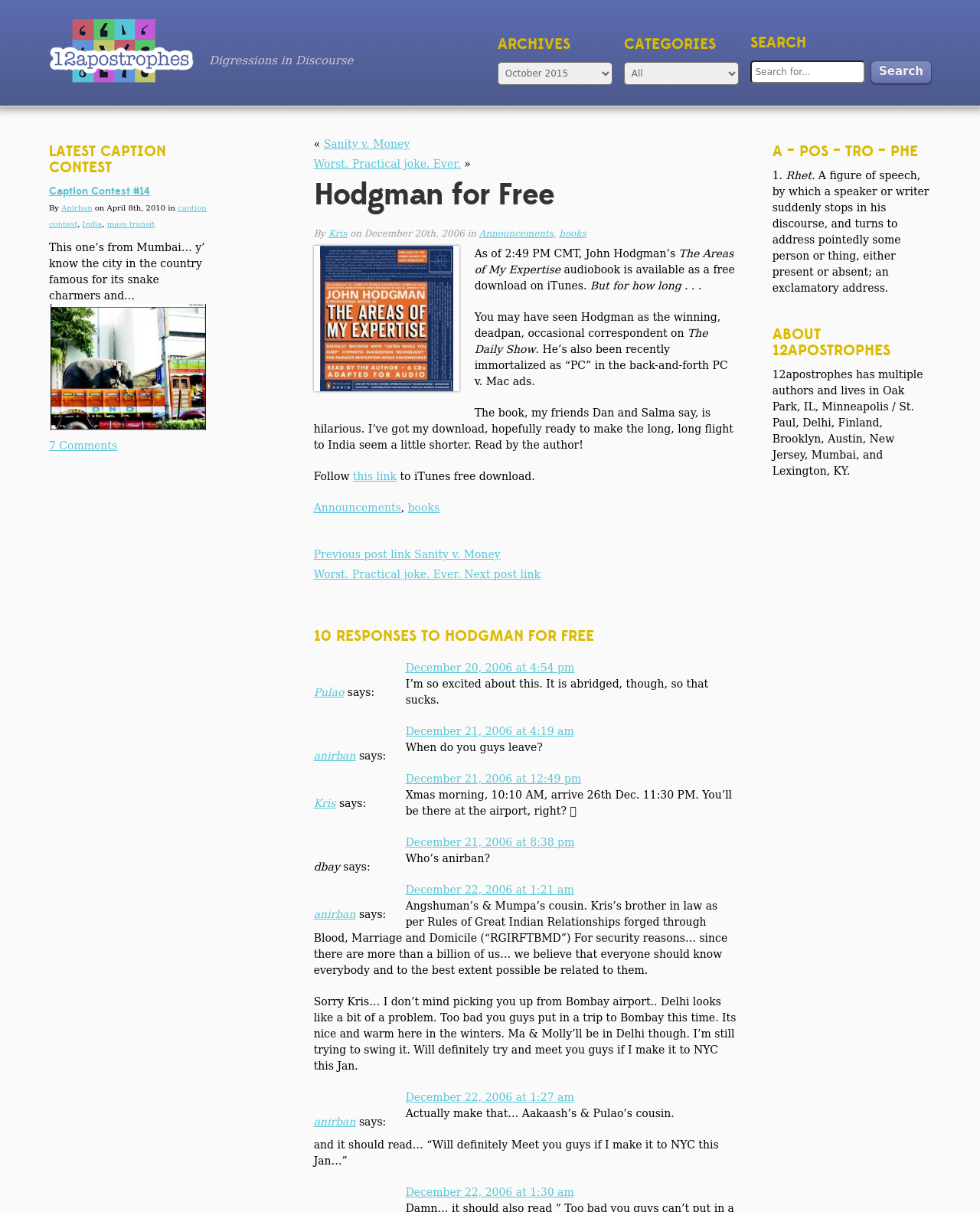Please determine the bounding box coordinates of the element to click on in order to accomplish the following task: "Select a category". Ensure the coordinates are four float numbers ranging from 0 to 1, i.e., [left, top, right, bottom].

[0.637, 0.051, 0.754, 0.07]